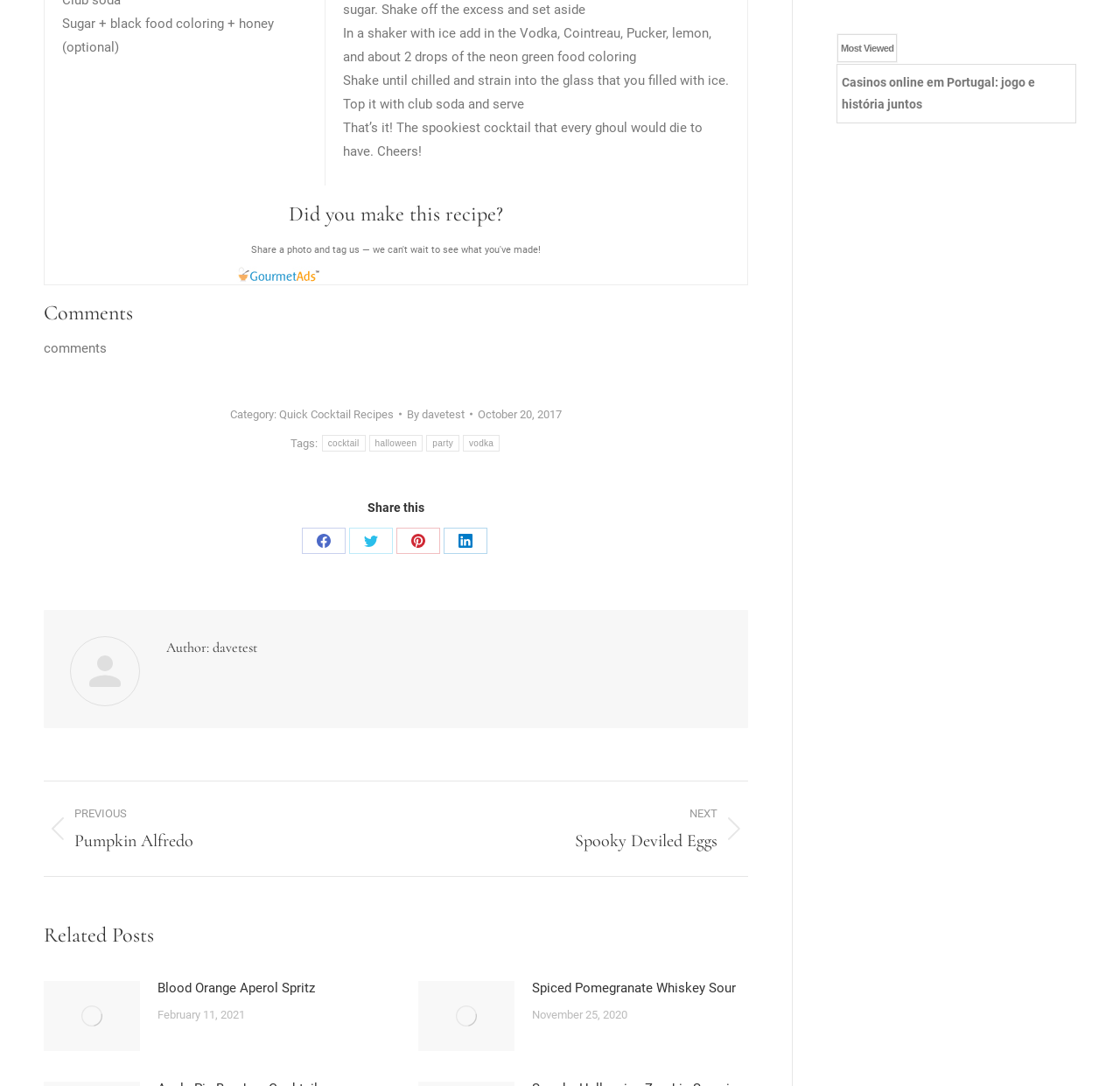Show the bounding box coordinates for the HTML element described as: "Share on FacebookShare on Facebook".

[0.269, 0.485, 0.308, 0.51]